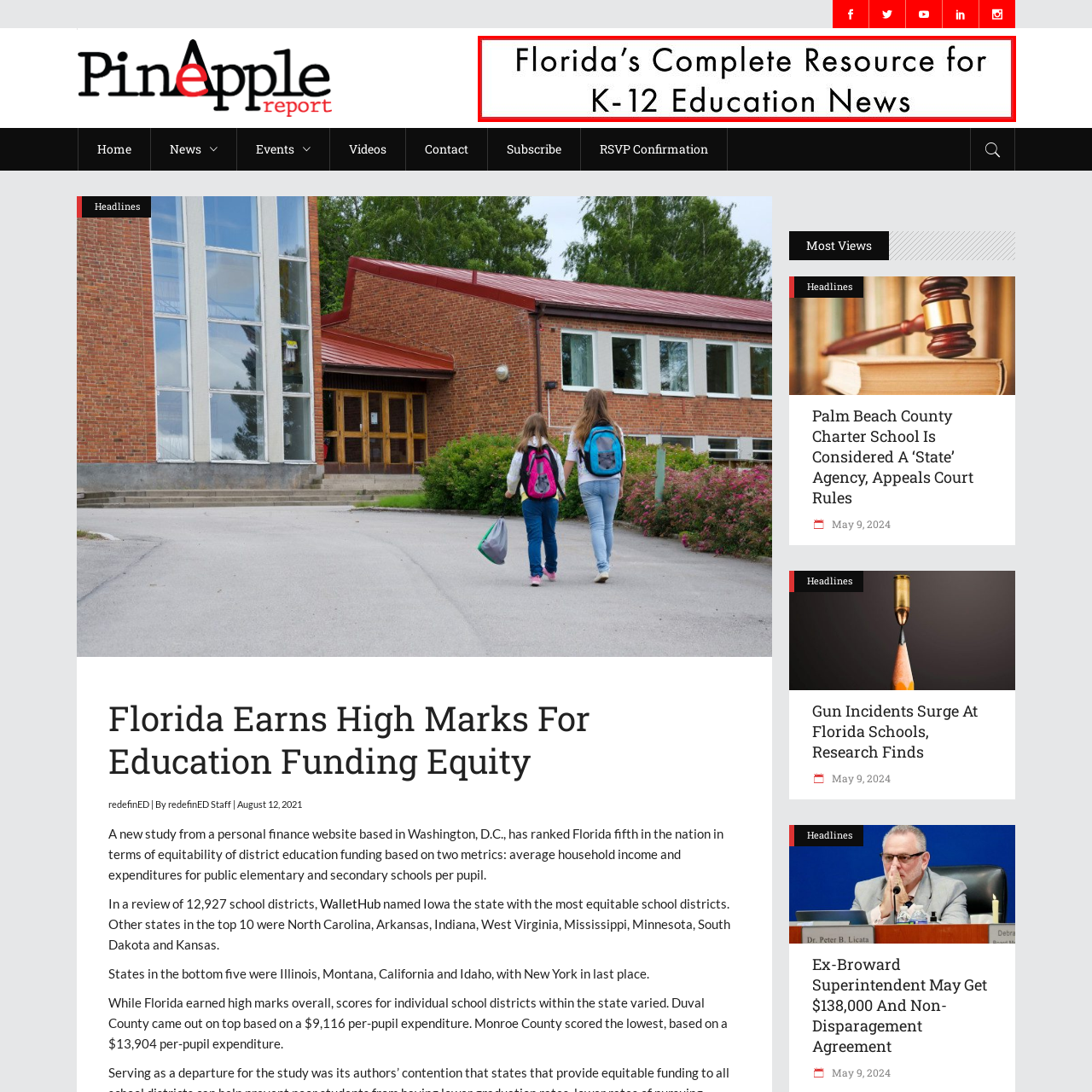Deliver a detailed account of the image that lies within the red box.

The image features a bold, impactful banner that reads, "Florida’s Complete Resource for K-12 Education News." Set against a clean white background, this text is framed by a striking red border, creating a visually appealing contrast. This design element emphasizes the importance of the content and serves as a clear identifier for the platform dedicated to providing comprehensive news and information related to K-12 education in Florida. The straightforward and authoritative phrasing reflects the mission of the organization to be a foremost resource for educators, parents, and stakeholders interested in the educational landscape of the state.